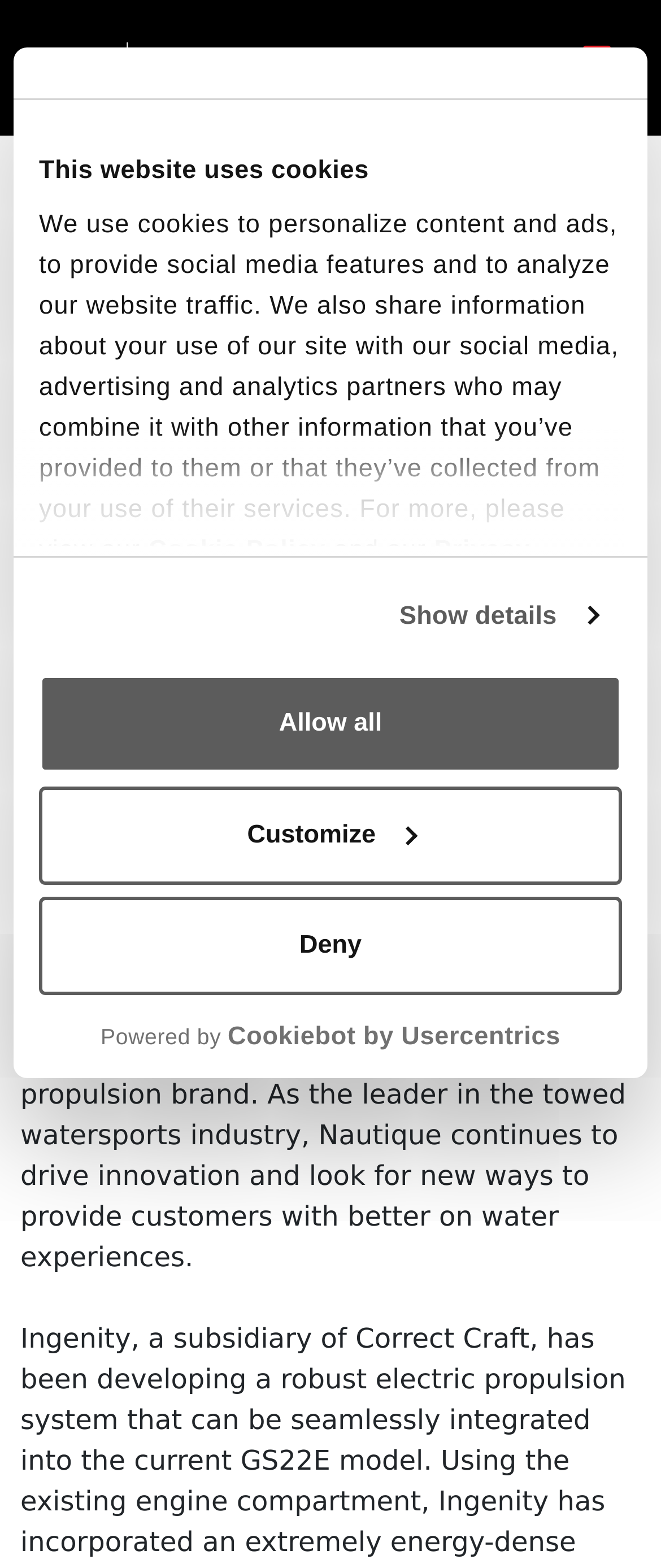Identify and provide the main heading of the webpage.

Nautique Debuts 100% Electric GS22E